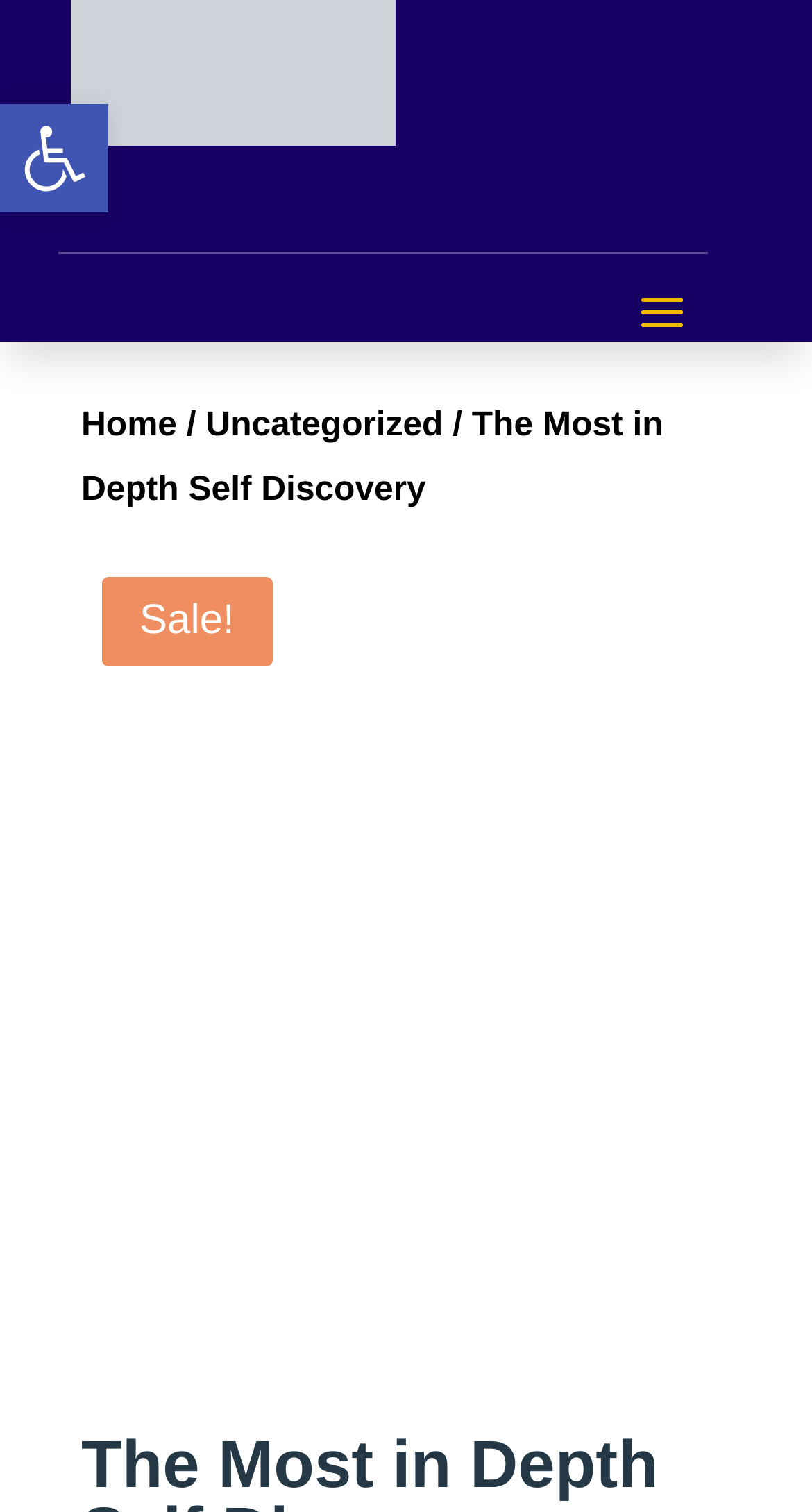Predict the bounding box for the UI component with the following description: "Open toolbar Accessibility Tools".

[0.0, 0.069, 0.133, 0.14]